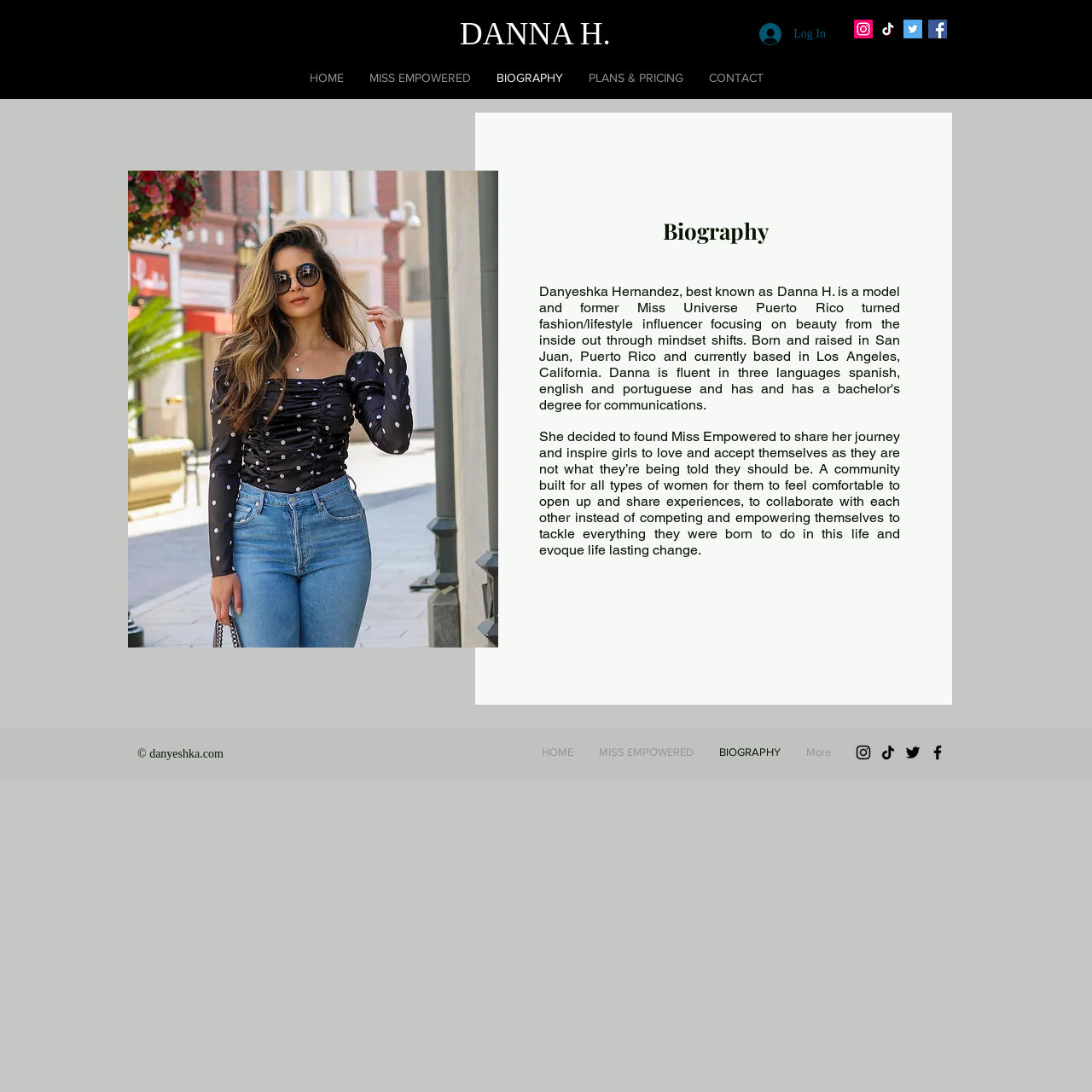Provide a thorough description of the webpage's content and layout.

This webpage is about Danna H., a model and former Miss Universe Puerto Rico turned fashion/lifestyle influencer. At the top of the page, there is a heading "DANNA H." with a link to her profile. Next to it, there is a "Log In" button with a small image. On the right side of the top section, there is a social bar with links to her Instagram, TikTok, Twitter, and Facebook profiles, each accompanied by a small icon.

Below the top section, there is a navigation menu with links to "HOME", "MISS EMPOWERED", "BIOGRAPHY", "PLANS & PRICING", and "CONTACT". The "BIOGRAPHY" link is currently focused.

The main content of the page is divided into two sections. On the left side, there is a large image of Danna H. On the right side, there is a biography section with a heading "Biography" and a paragraph of text describing her journey and the purpose of her community, Miss Empowered. The text explains that she founded Miss Empowered to inspire girls to love and accept themselves, and to provide a platform for women to collaborate and empower each other.

At the bottom of the page, there is a copyright notice "© danyeshka.com" and a navigation menu identical to the one at the top. There is also a social bar with links to her social media profiles, similar to the one at the top.